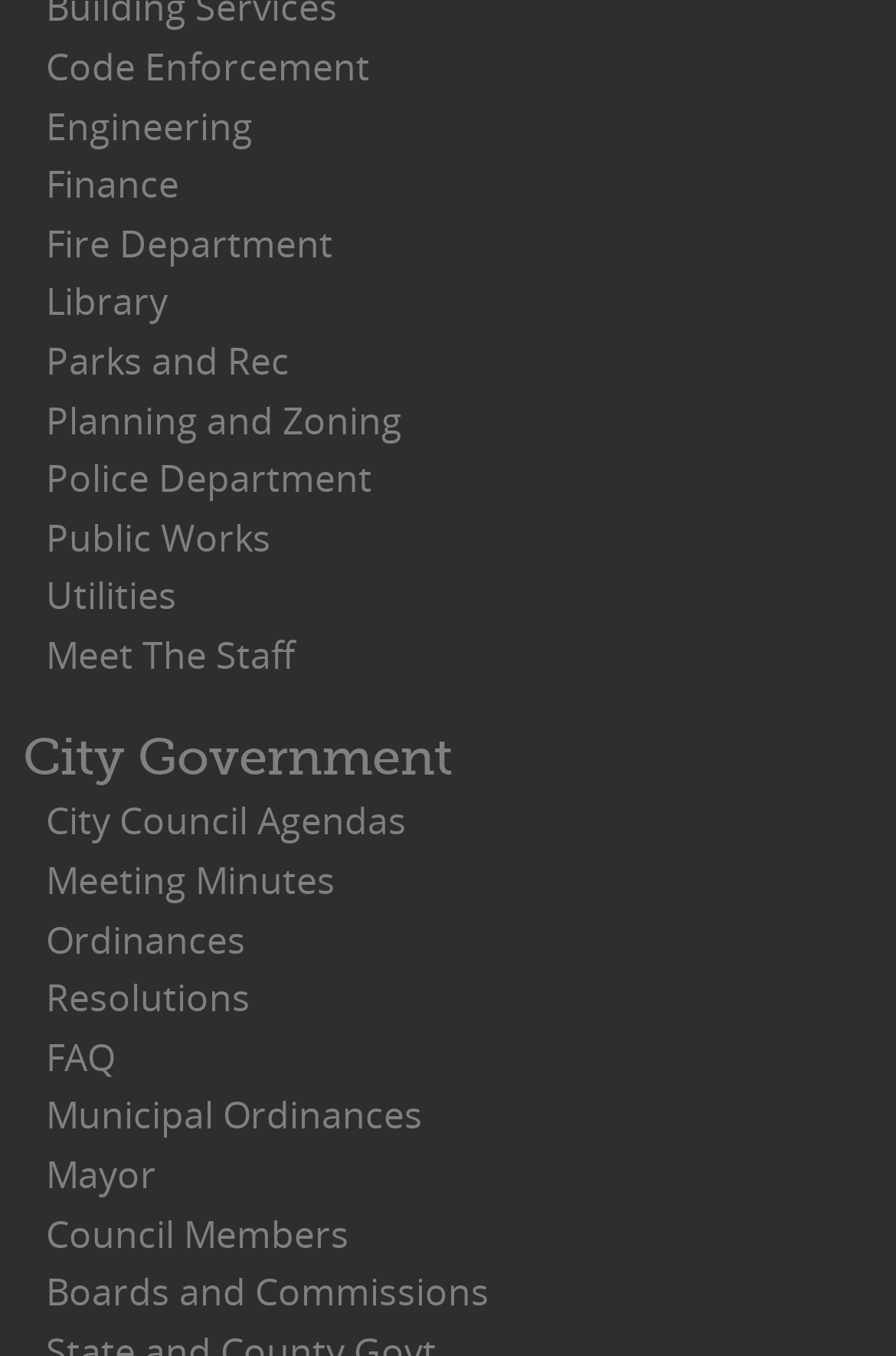Can you determine the bounding box coordinates of the area that needs to be clicked to fulfill the following instruction: "View City Government information"?

[0.026, 0.536, 0.505, 0.579]